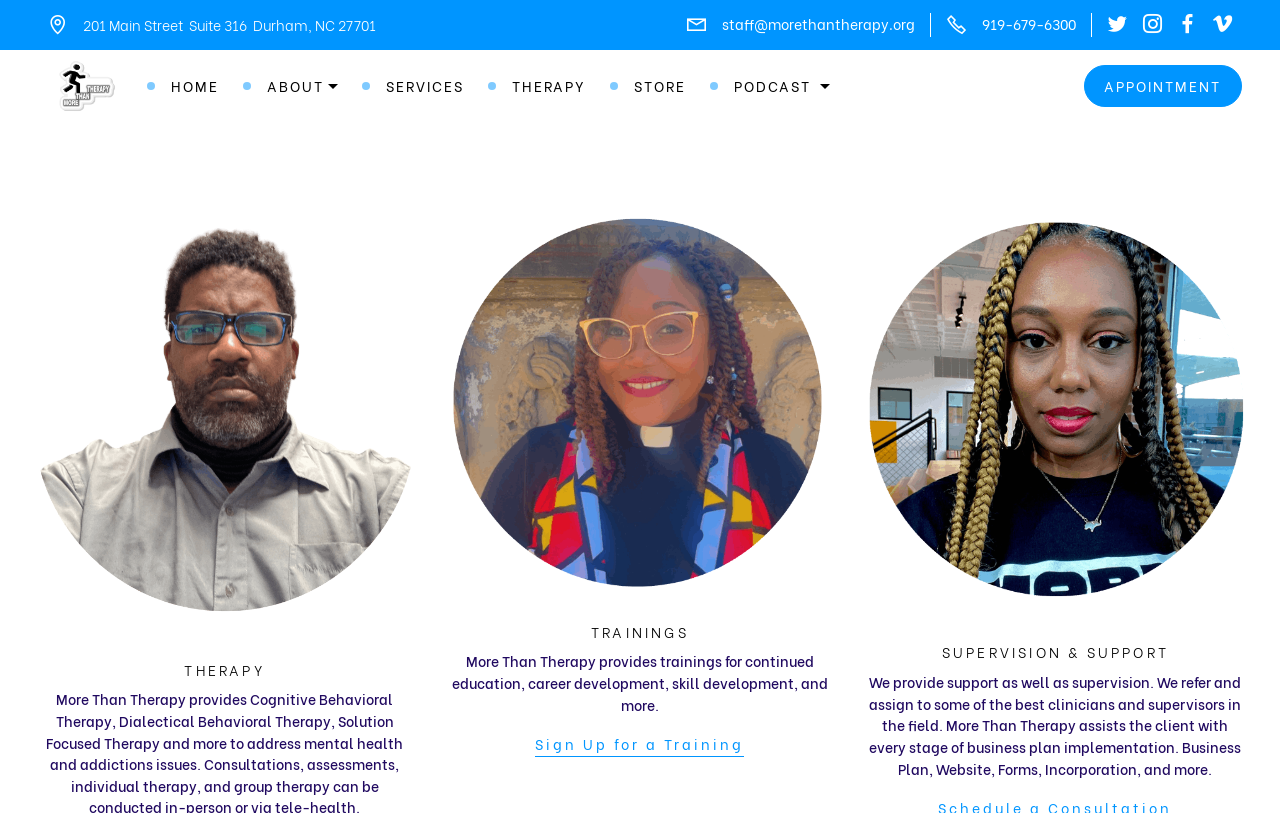Find the bounding box coordinates of the clickable element required to execute the following instruction: "Click the 'Sign Up for a Training' link". Provide the coordinates as four float numbers between 0 and 1, i.e., [left, top, right, bottom].

[0.418, 0.902, 0.582, 0.928]